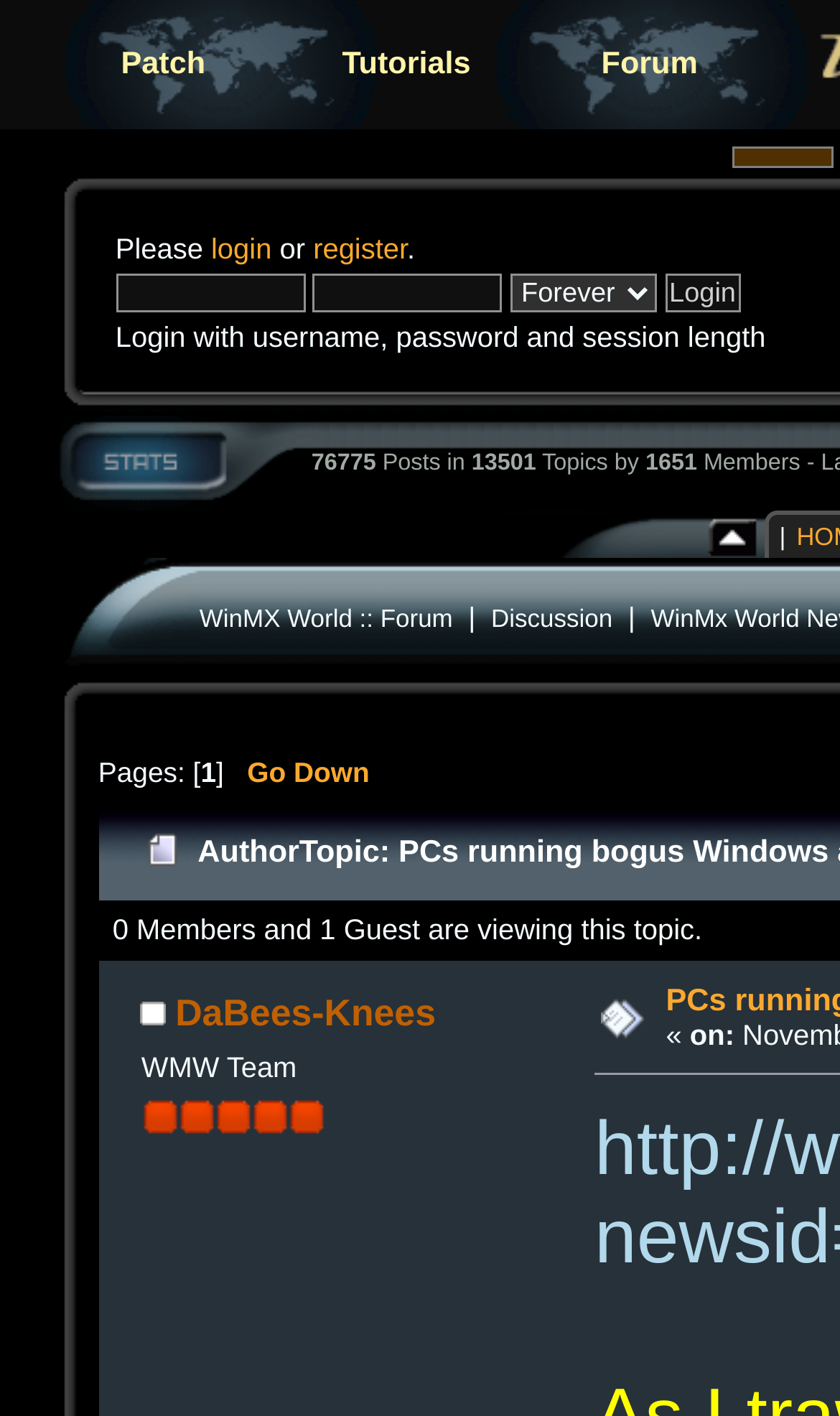How many links are in the top navigation bar?
Based on the image, answer the question with a single word or brief phrase.

3